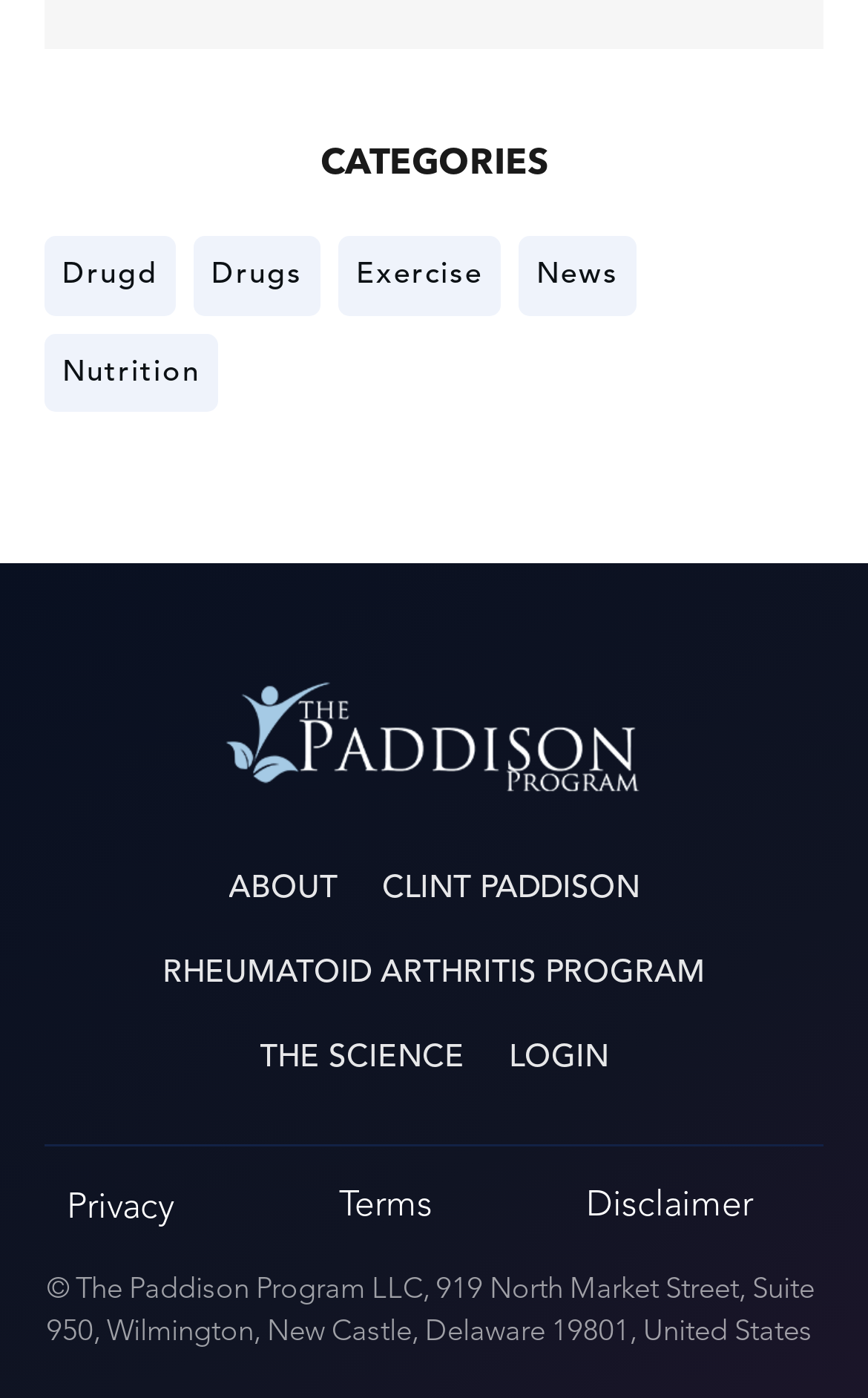Determine the bounding box coordinates of the element that should be clicked to execute the following command: "Search for a name".

None